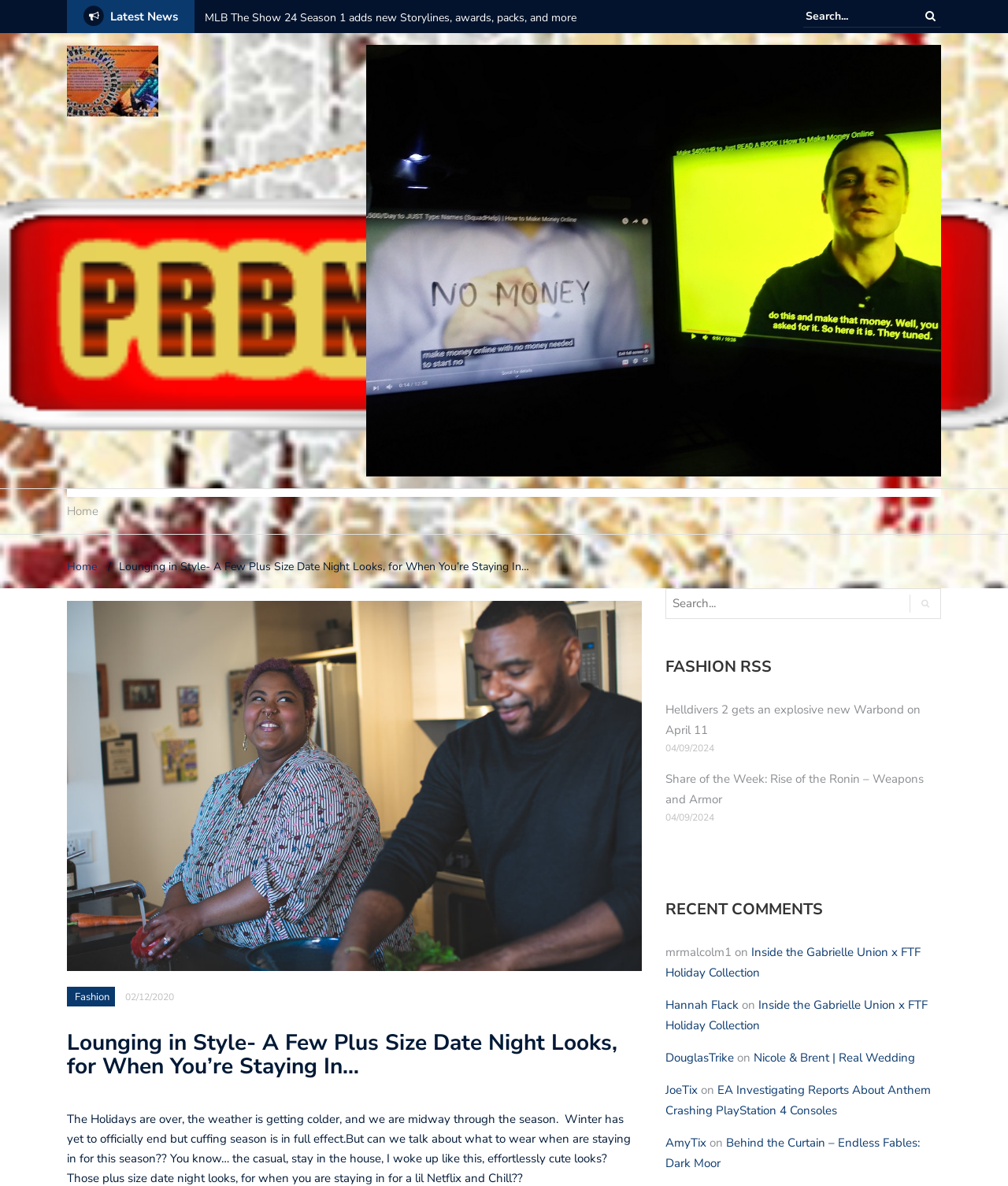Determine the bounding box coordinates for the clickable element to execute this instruction: "Search for news". Provide the coordinates as four float numbers between 0 and 1, i.e., [left, top, right, bottom].

[0.797, 0.0, 0.934, 0.023]